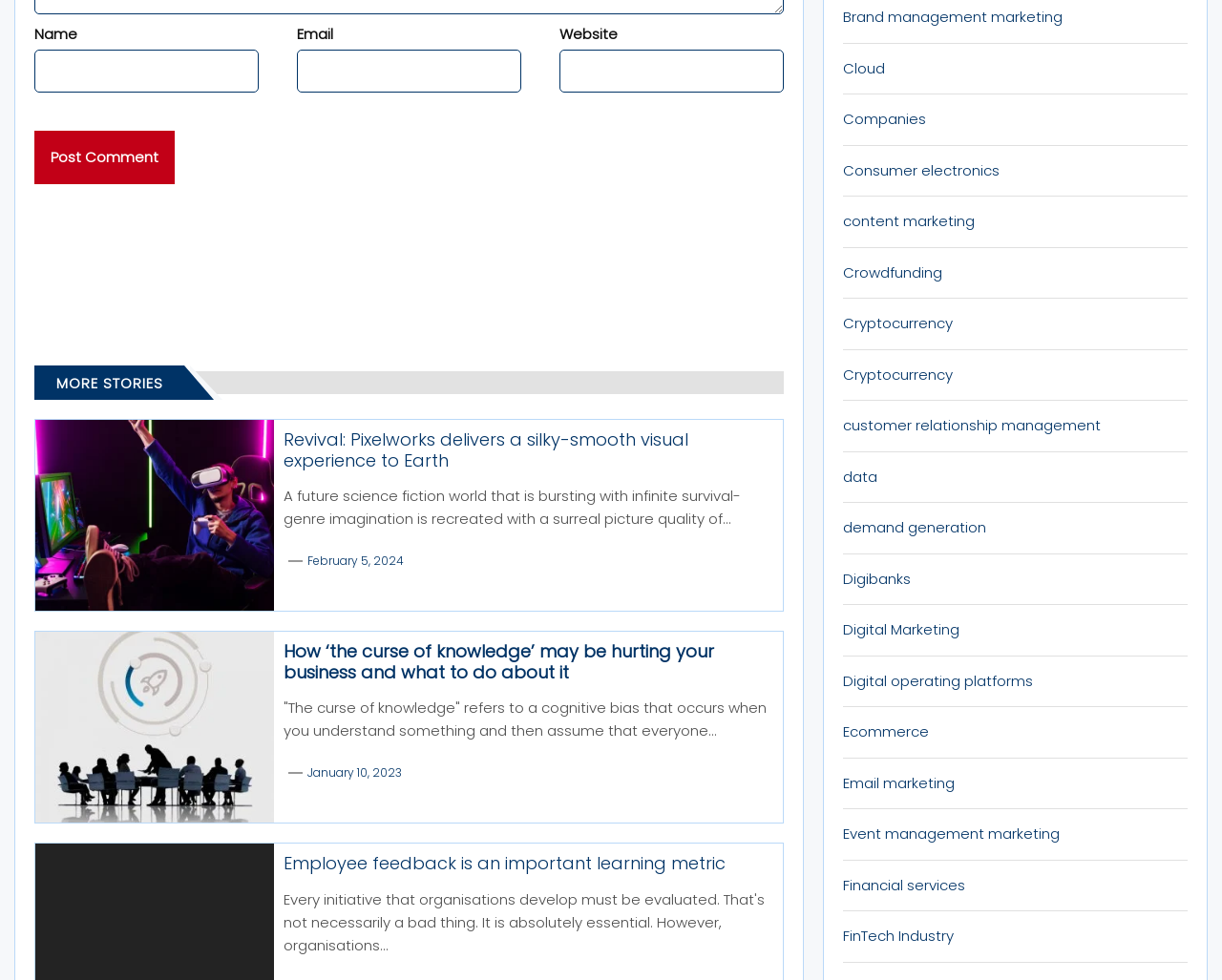Using the element description: "Request a Quote", determine the bounding box coordinates for the specified UI element. The coordinates should be four float numbers between 0 and 1, [left, top, right, bottom].

None